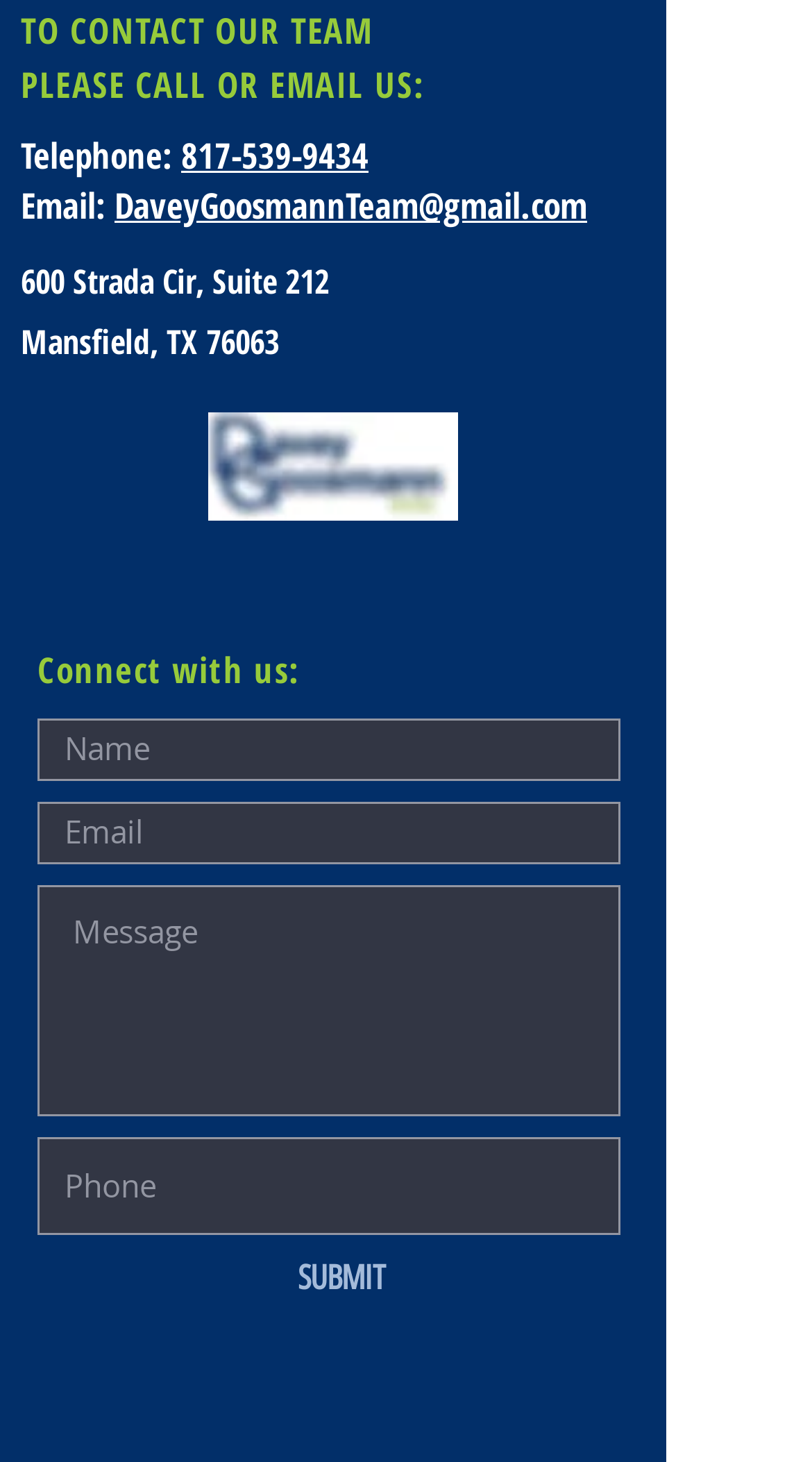Using floating point numbers between 0 and 1, provide the bounding box coordinates in the format (top-left x, top-left y, bottom-right x, bottom-right y). Locate the UI element described here: aria-label="Email" name="email" placeholder="Email"

[0.046, 0.548, 0.764, 0.591]